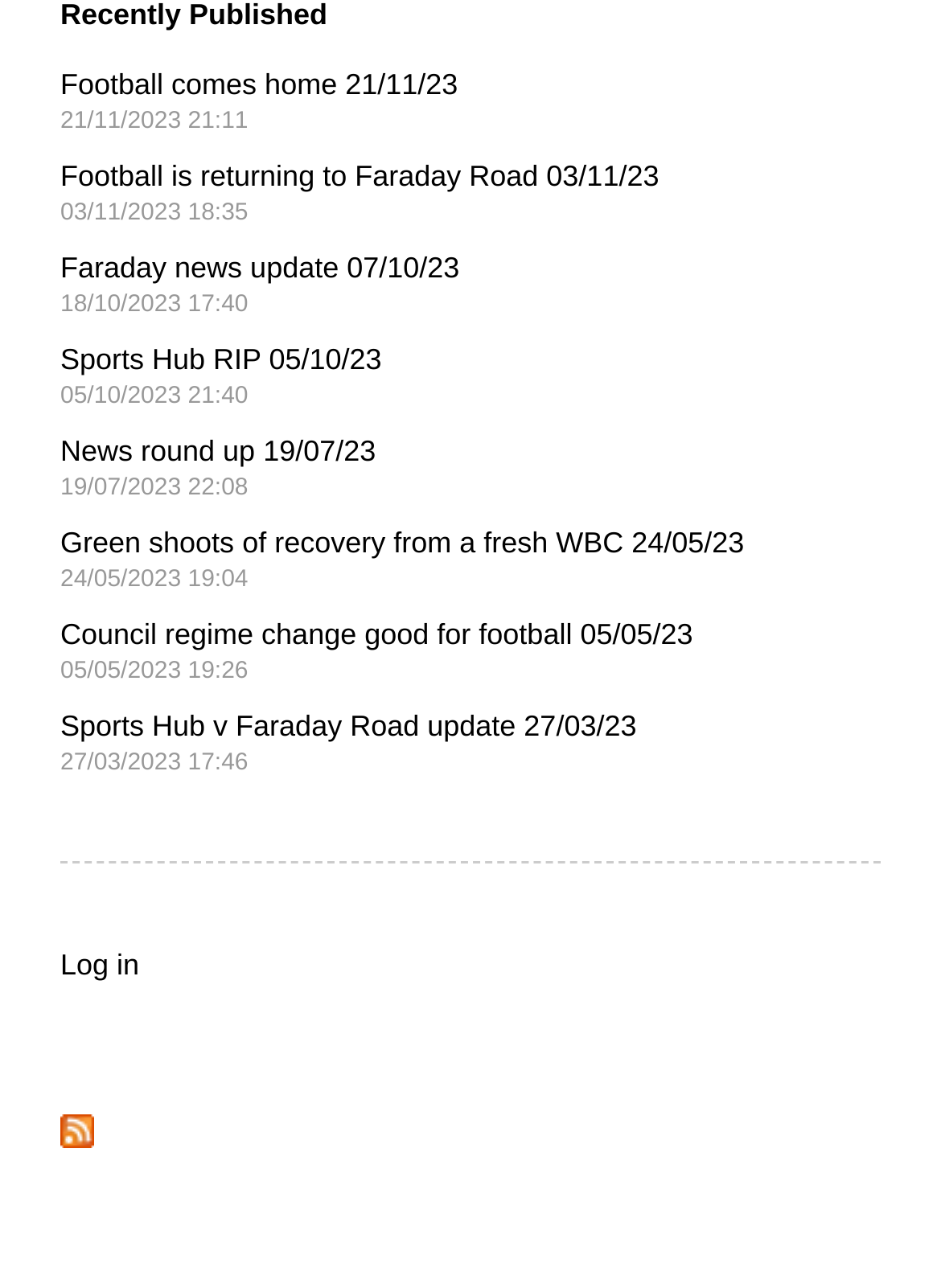What is the earliest news date on the webpage?
Answer the question with detailed information derived from the image.

The earliest news date on the webpage can be found by looking at the dates of the news links. The earliest date is '24/05/23', which corresponds to the news link 'Green shoots of recovery from a fresh WBC'.